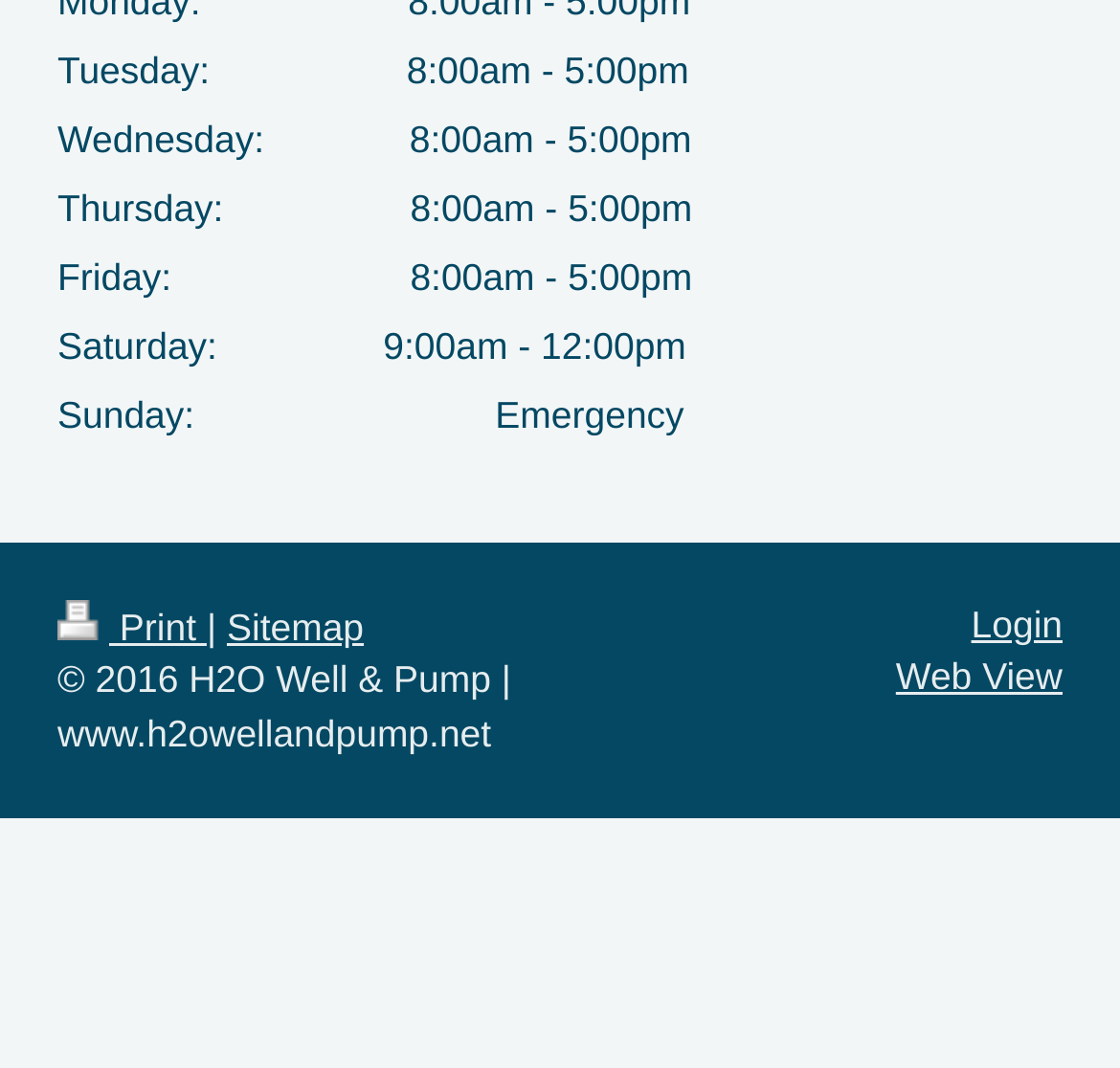What is the copyright year of the website?
Make sure to answer the question with a detailed and comprehensive explanation.

I found the copyright year by looking at the text '© 2016 H2O Well & Pump | www.h2owellandpump.net' which is located at the bottom of the webpage.